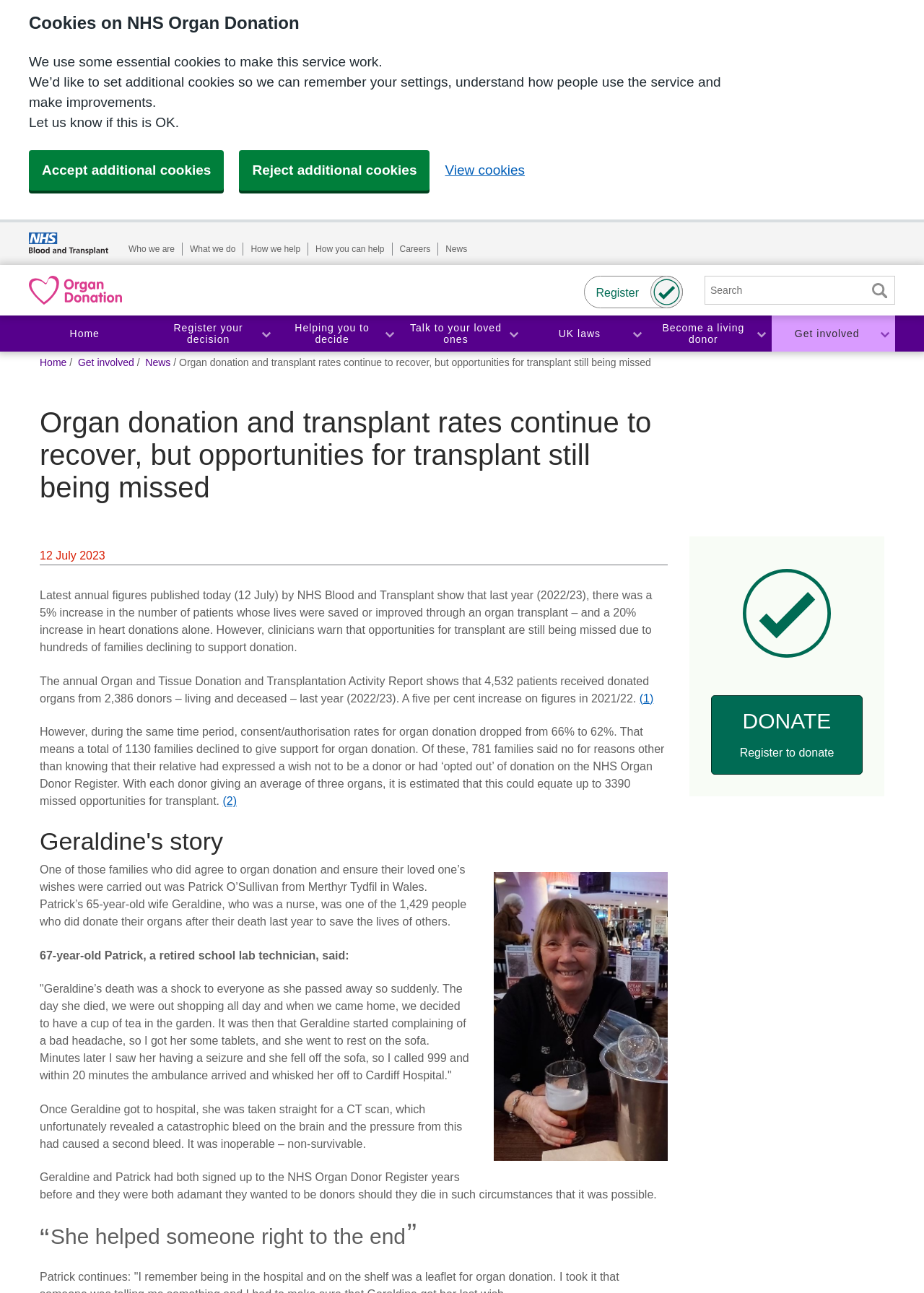Could you indicate the bounding box coordinates of the region to click in order to complete this instruction: "Register to donate".

[0.77, 0.538, 0.934, 0.599]